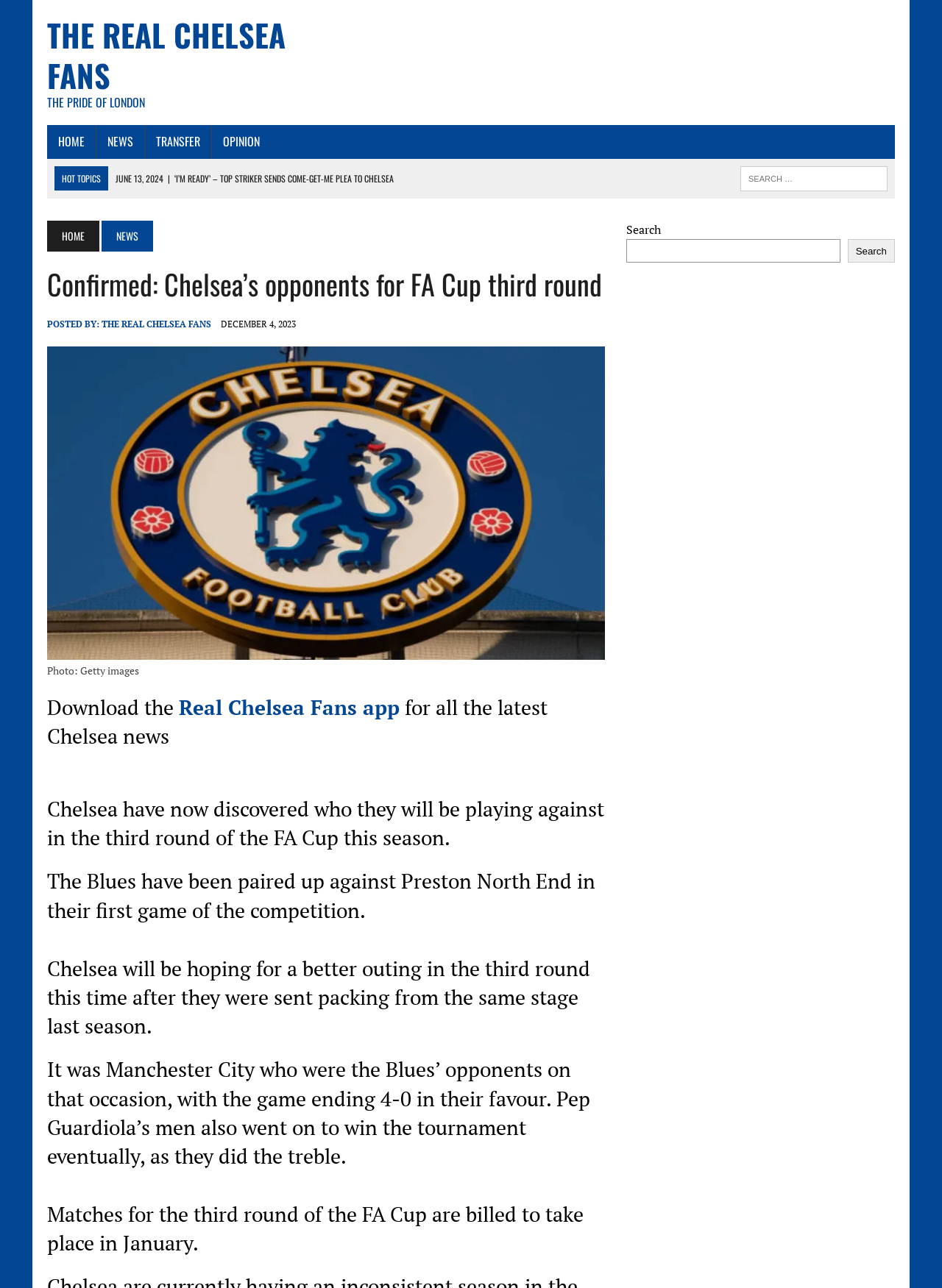Highlight the bounding box coordinates of the region I should click on to meet the following instruction: "Search for Chelsea news".

[0.665, 0.186, 0.892, 0.204]